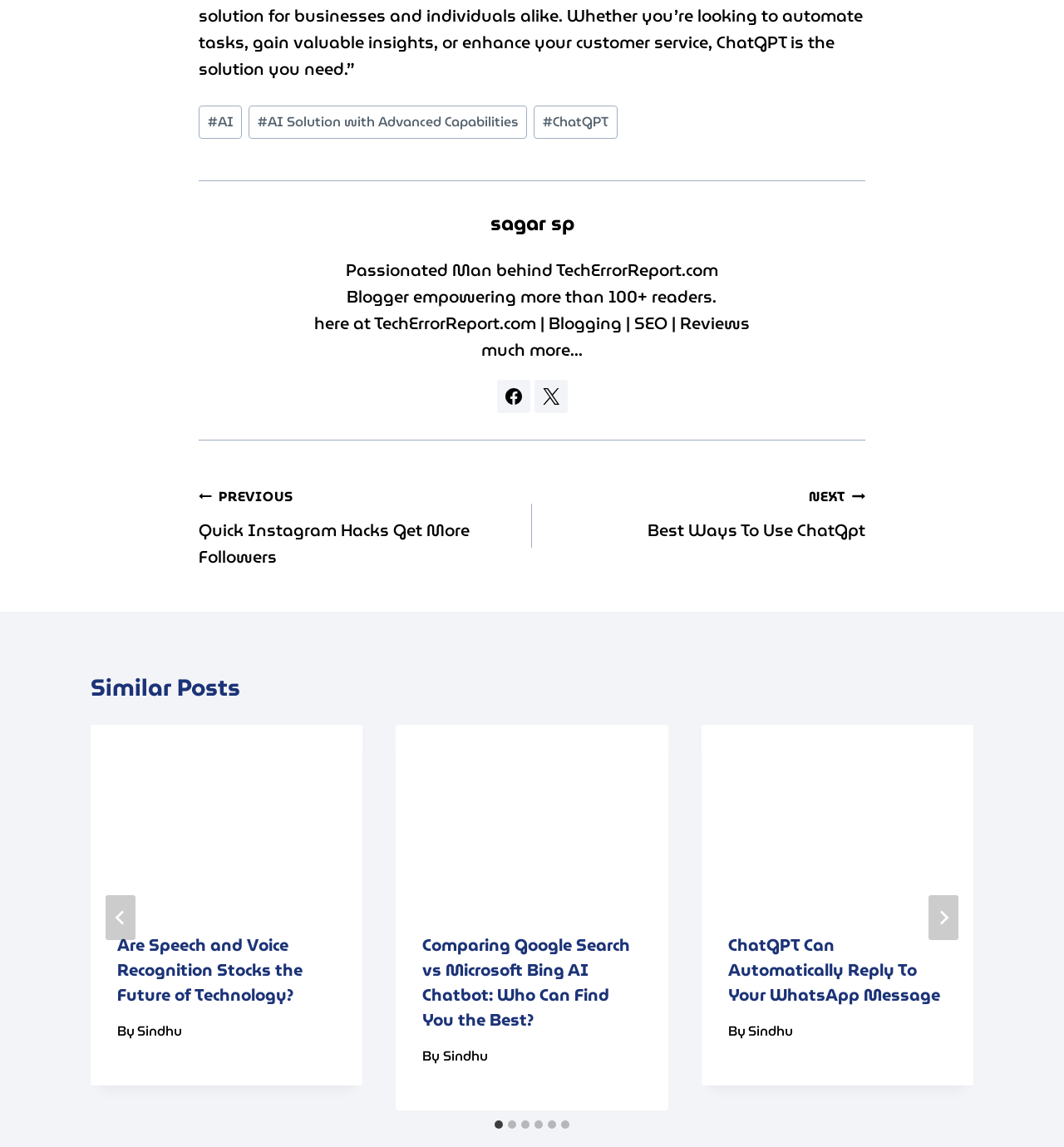Please find the bounding box coordinates of the element that needs to be clicked to perform the following instruction: "Click on the 'Facebook' link". The bounding box coordinates should be four float numbers between 0 and 1, represented as [left, top, right, bottom].

[0.467, 0.331, 0.498, 0.36]